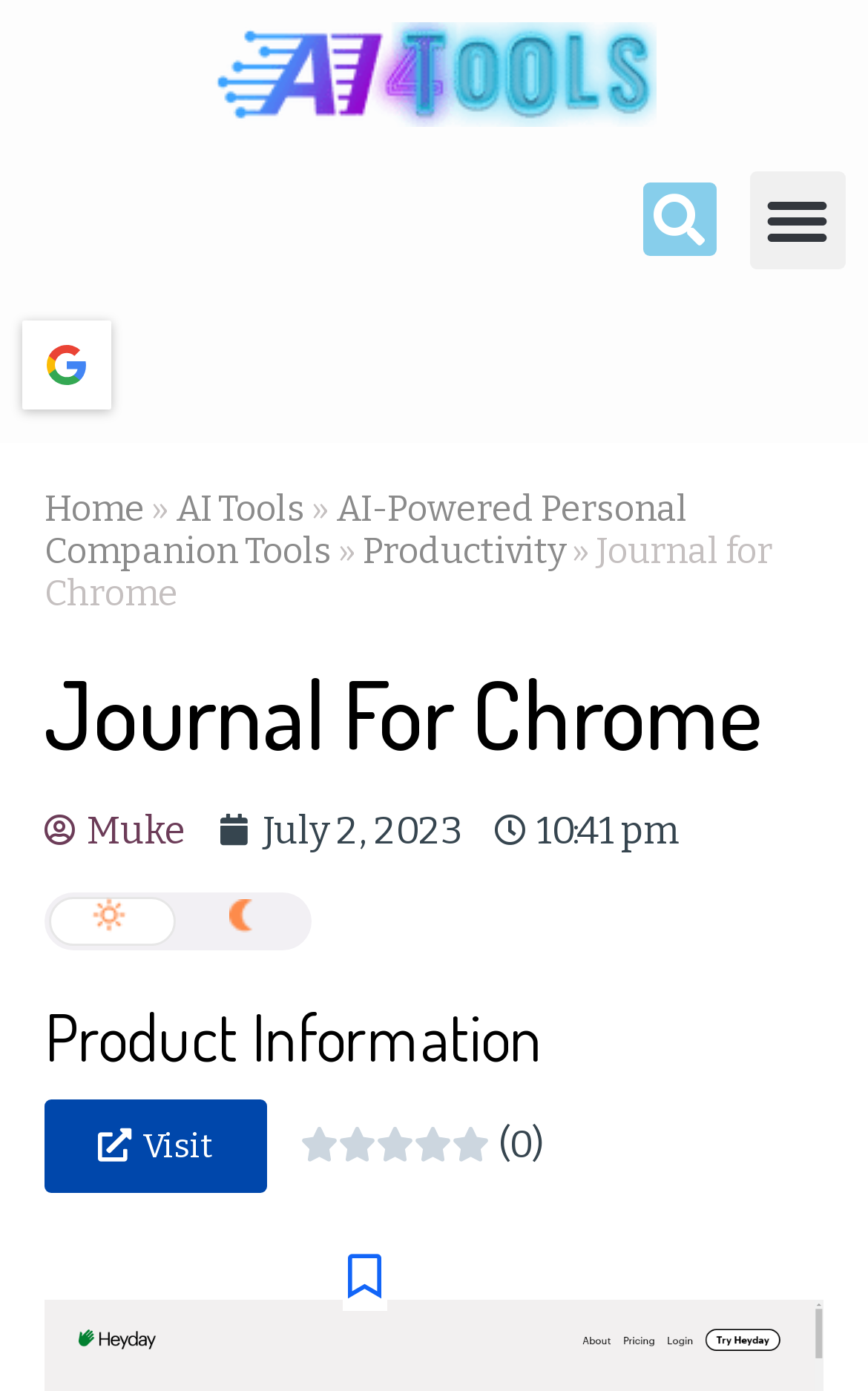Determine the bounding box coordinates of the clickable region to follow the instruction: "Visit Google Reviews".

None